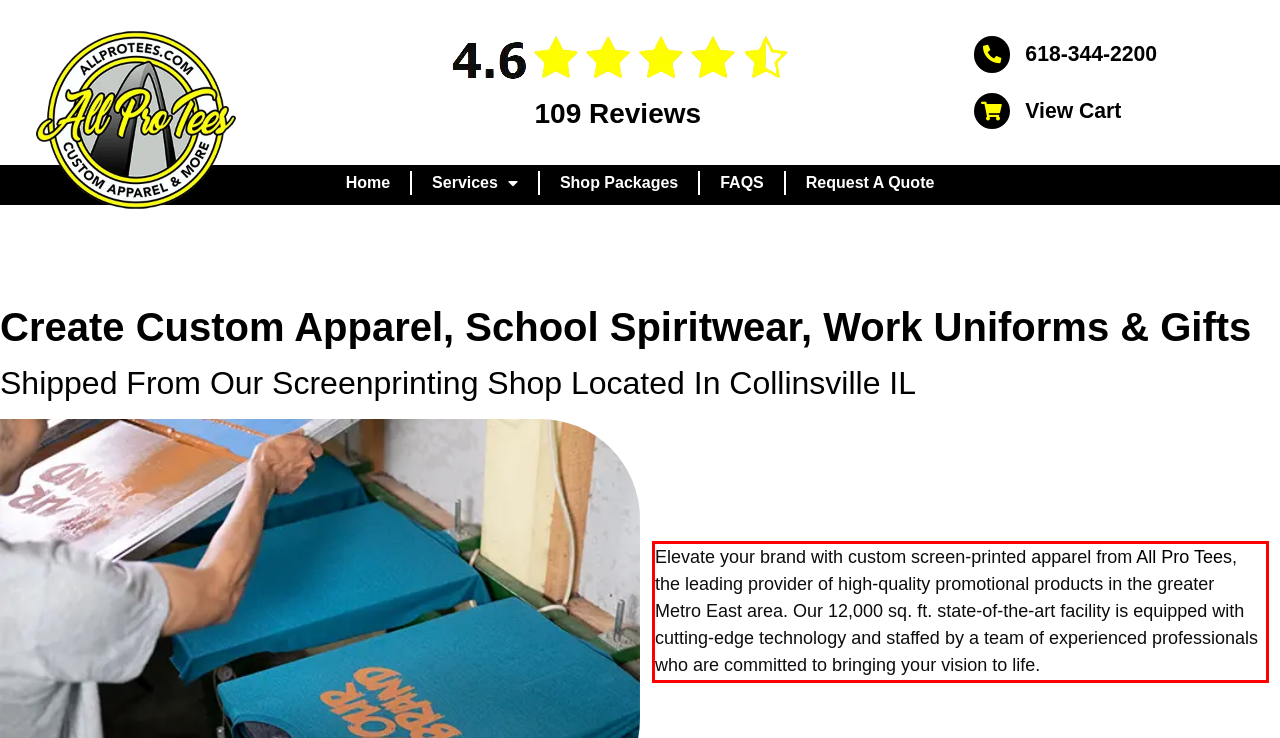With the given screenshot of a webpage, locate the red rectangle bounding box and extract the text content using OCR.

Elevate your brand with custom screen-printed apparel from All Pro Tees, the leading provider of high-quality promotional products in the greater Metro East area. Our 12,000 sq. ft. state-of-the-art facility is equipped with cutting-edge technology and staffed by a team of experienced professionals who are committed to bringing your vision to life.